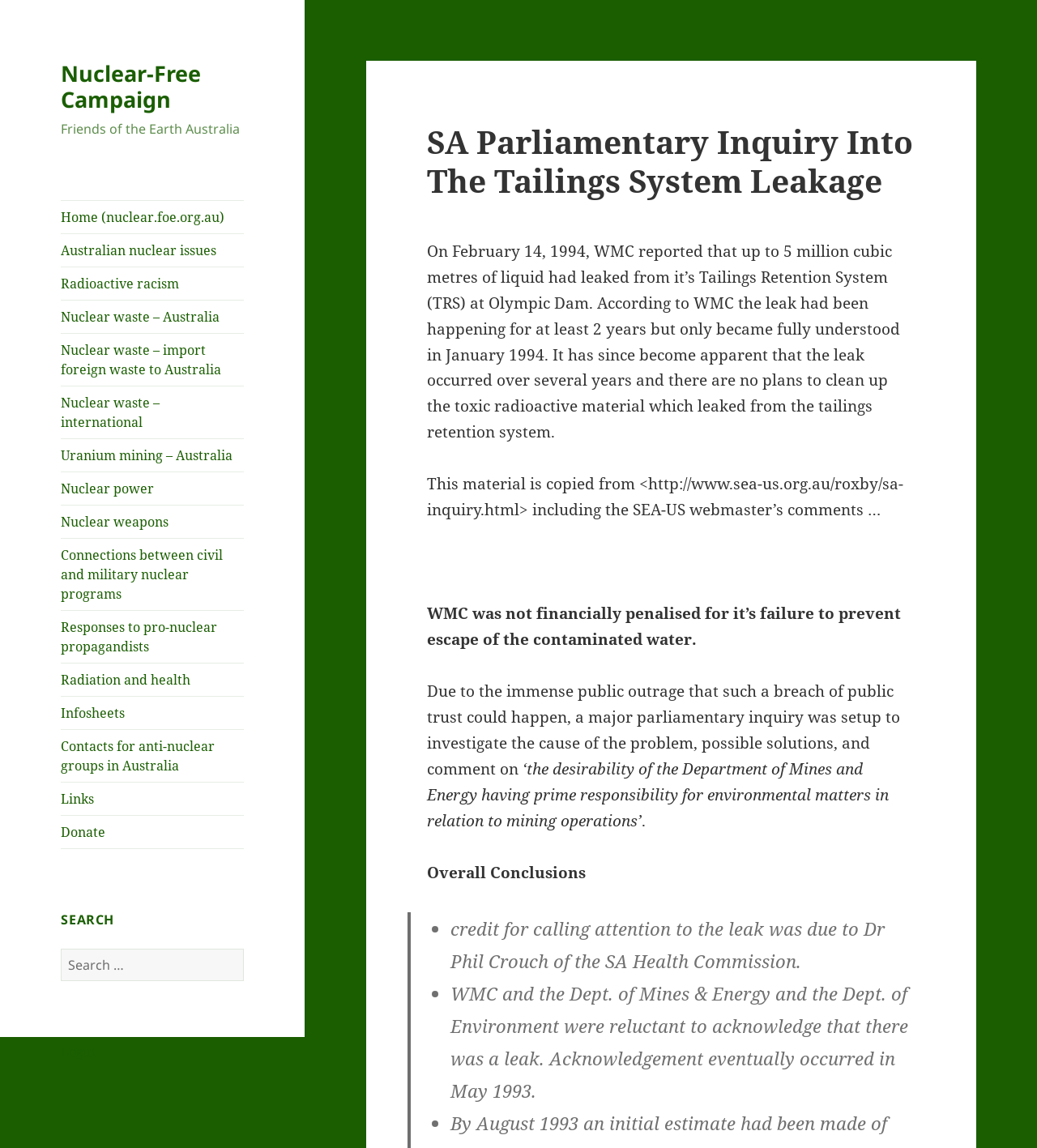Determine the bounding box coordinates for the HTML element mentioned in the following description: "Home (nuclear.foe.org.au)". The coordinates should be a list of four floats ranging from 0 to 1, represented as [left, top, right, bottom].

[0.059, 0.175, 0.235, 0.203]